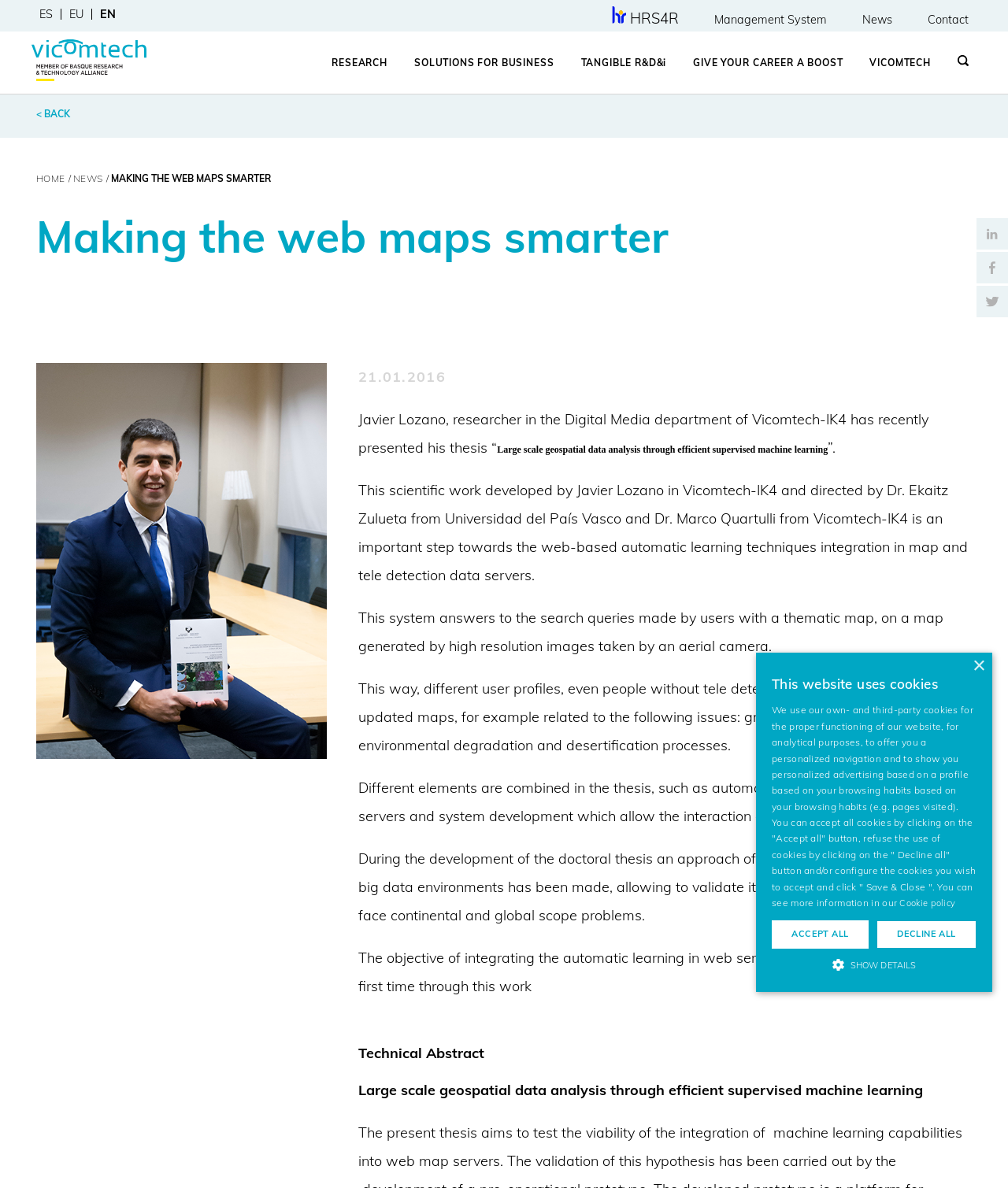Describe all the key features and sections of the webpage thoroughly.

This webpage appears to be a news article or blog post from Vicomtech, a research institution. At the top of the page, there are several links to different language options, including ES, EU, and EN, as well as a logo and a search bar. Below this, there are several navigation links, including "Management System", "News", and "Contact".

The main content of the page is a news article with the title "Making the web maps smarter". The article features an image related to the topic and several paragraphs of text describing a research project by Javier Lozano, a researcher at Vicomtech. The project involves the integration of automatic learning techniques into web servers for map and tele detection data.

The article is divided into several sections, including an introduction, a description of the research project, and its objectives and achievements. There are also several links to social media platforms, including LinkedIn, Facebook, and Twitter, at the bottom of the page.

Additionally, there is a cookie policy alert at the bottom of the page, which informs users about the use of cookies on the website and provides options to accept or decline cookies.